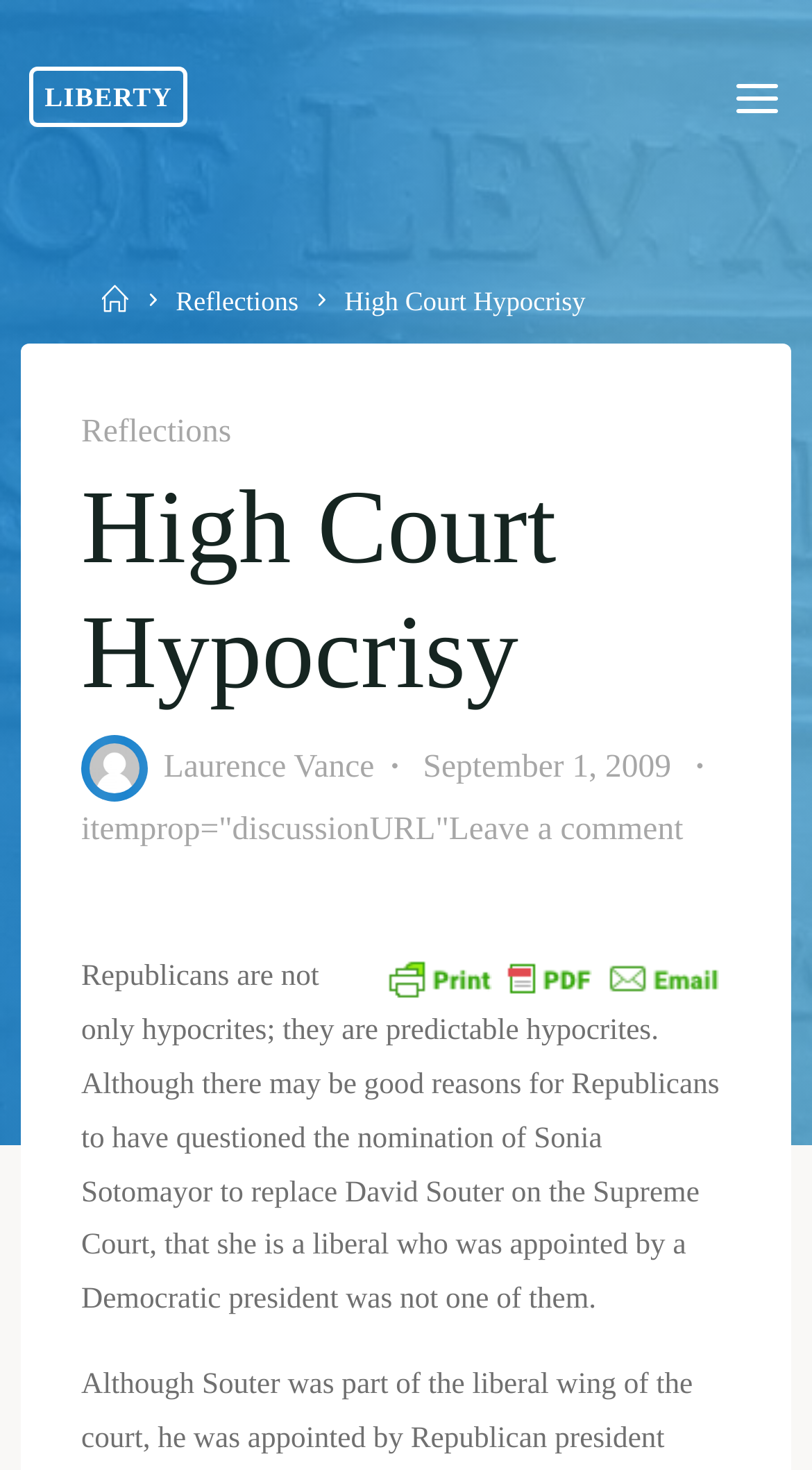Please find the bounding box coordinates of the clickable region needed to complete the following instruction: "Leave a comment". The bounding box coordinates must consist of four float numbers between 0 and 1, i.e., [left, top, right, bottom].

[0.552, 0.552, 0.841, 0.576]